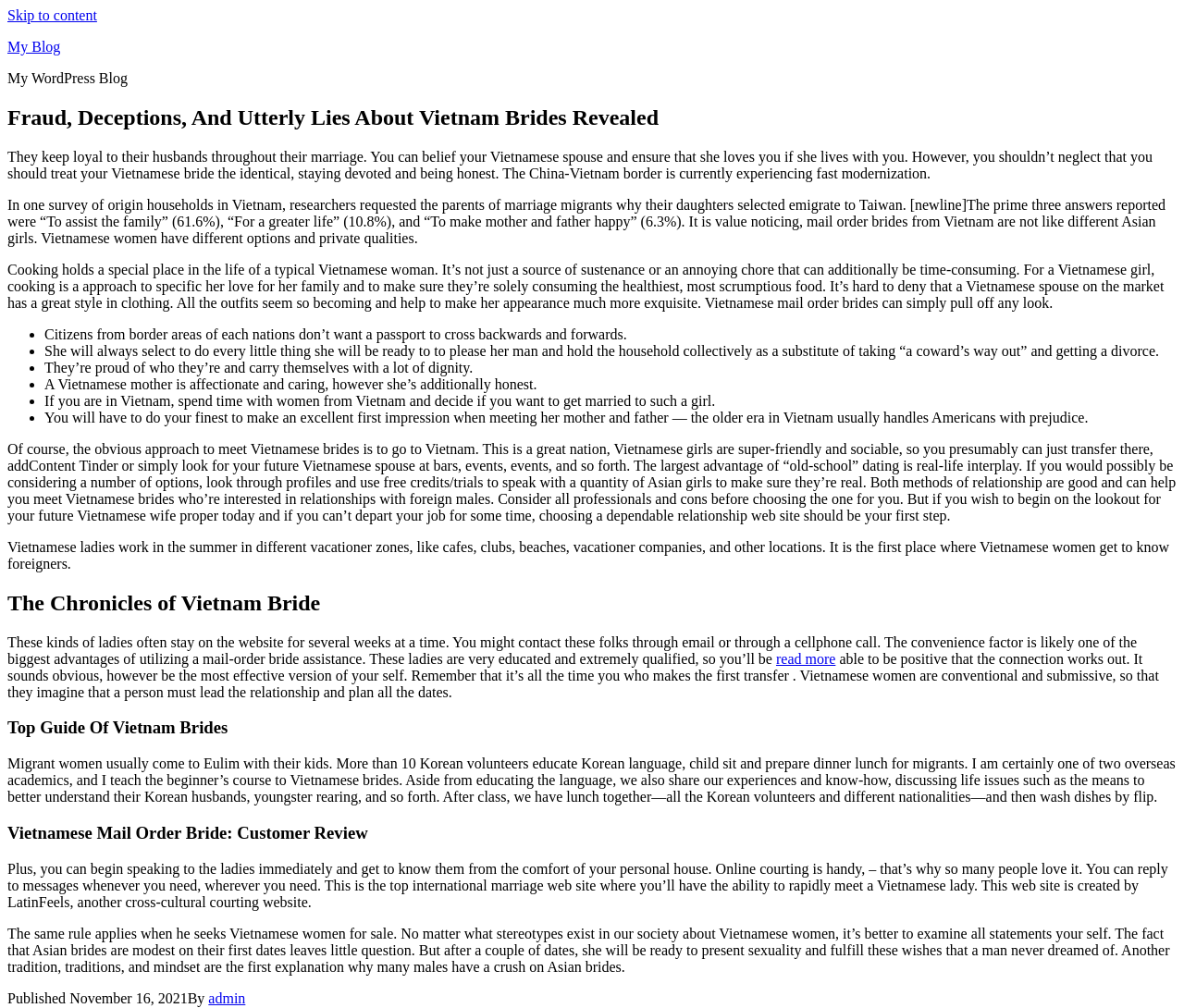Why do Vietnamese women choose to emigrate to Taiwan?
Examine the image and provide an in-depth answer to the question.

Based on the webpage, in one survey of origin households in Vietnam, researchers asked the parents of marriage migrants why their daughters chose to emigrate to Taiwan. The top three answers reported were 'To help the family' (61.6%), 'For a better life' (10.8%), and 'To make parents happy' (6.3%).